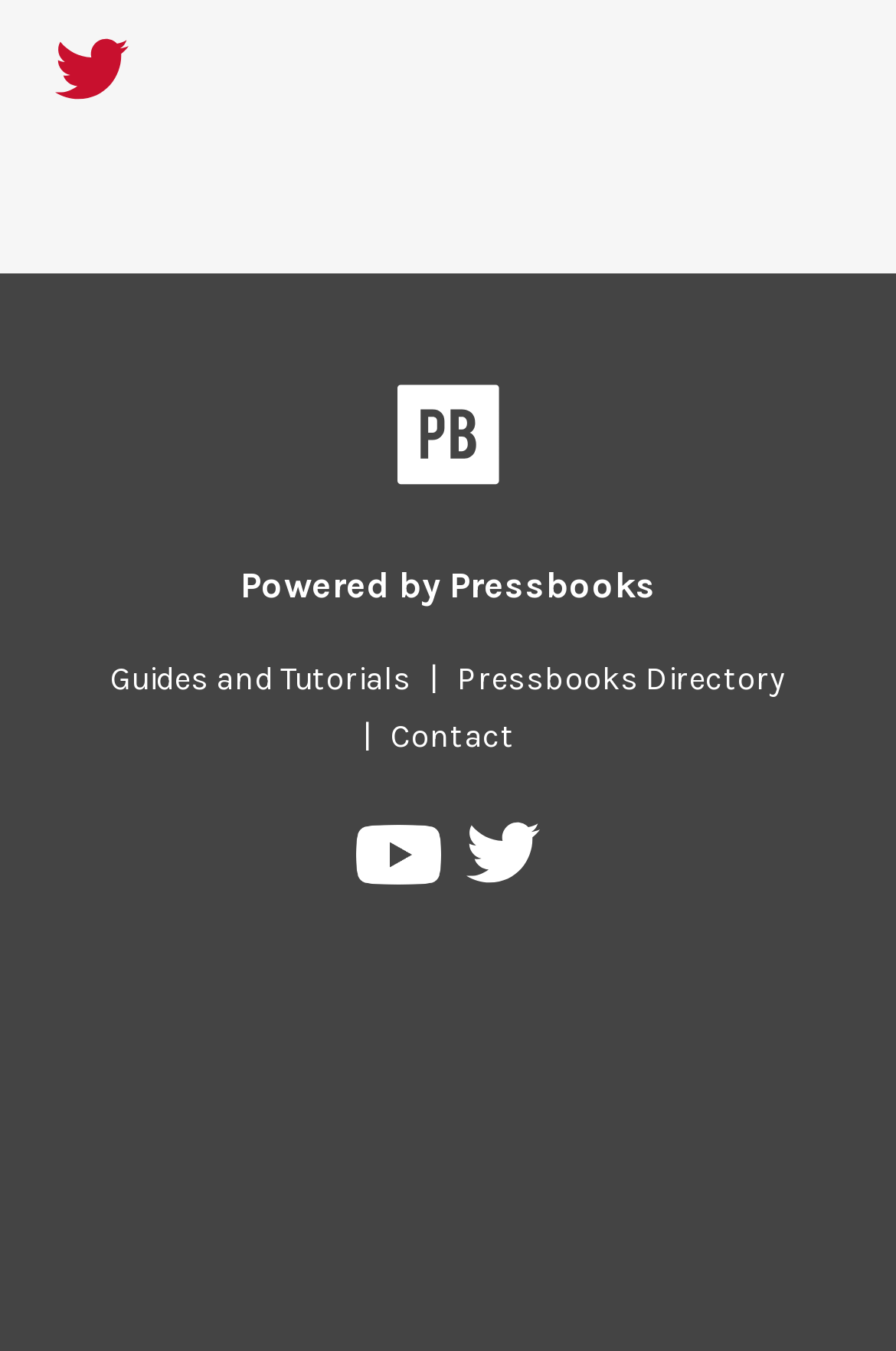Identify the bounding box coordinates for the element you need to click to achieve the following task: "Watch Pressbooks on YouTube". Provide the bounding box coordinates as four float numbers between 0 and 1, in the form [left, top, right, bottom].

[0.398, 0.611, 0.499, 0.671]